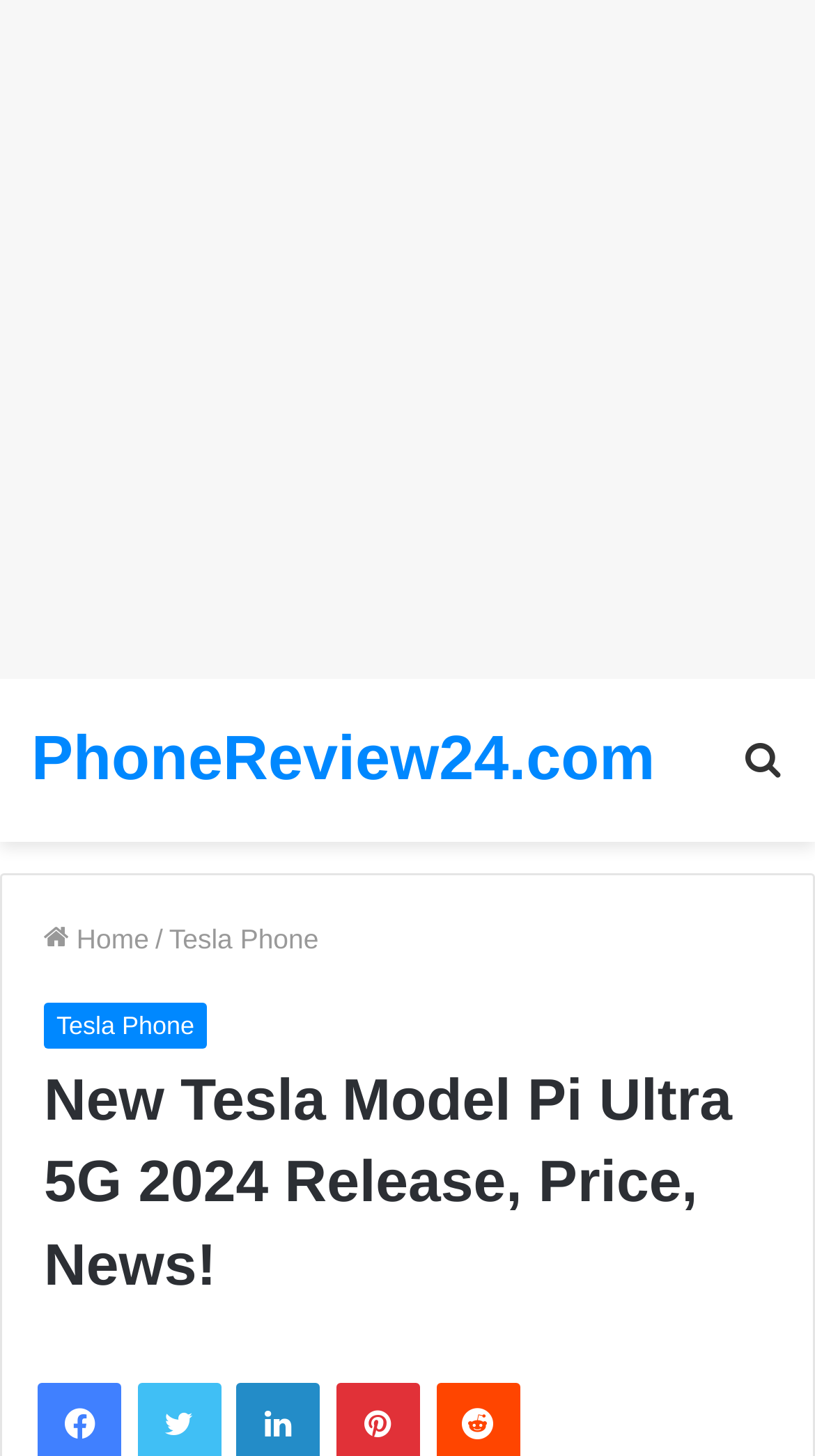Provide the bounding box coordinates for the specified HTML element described in this description: "PhoneReview24.com". The coordinates should be four float numbers ranging from 0 to 1, in the format [left, top, right, bottom].

[0.038, 0.486, 0.804, 0.558]